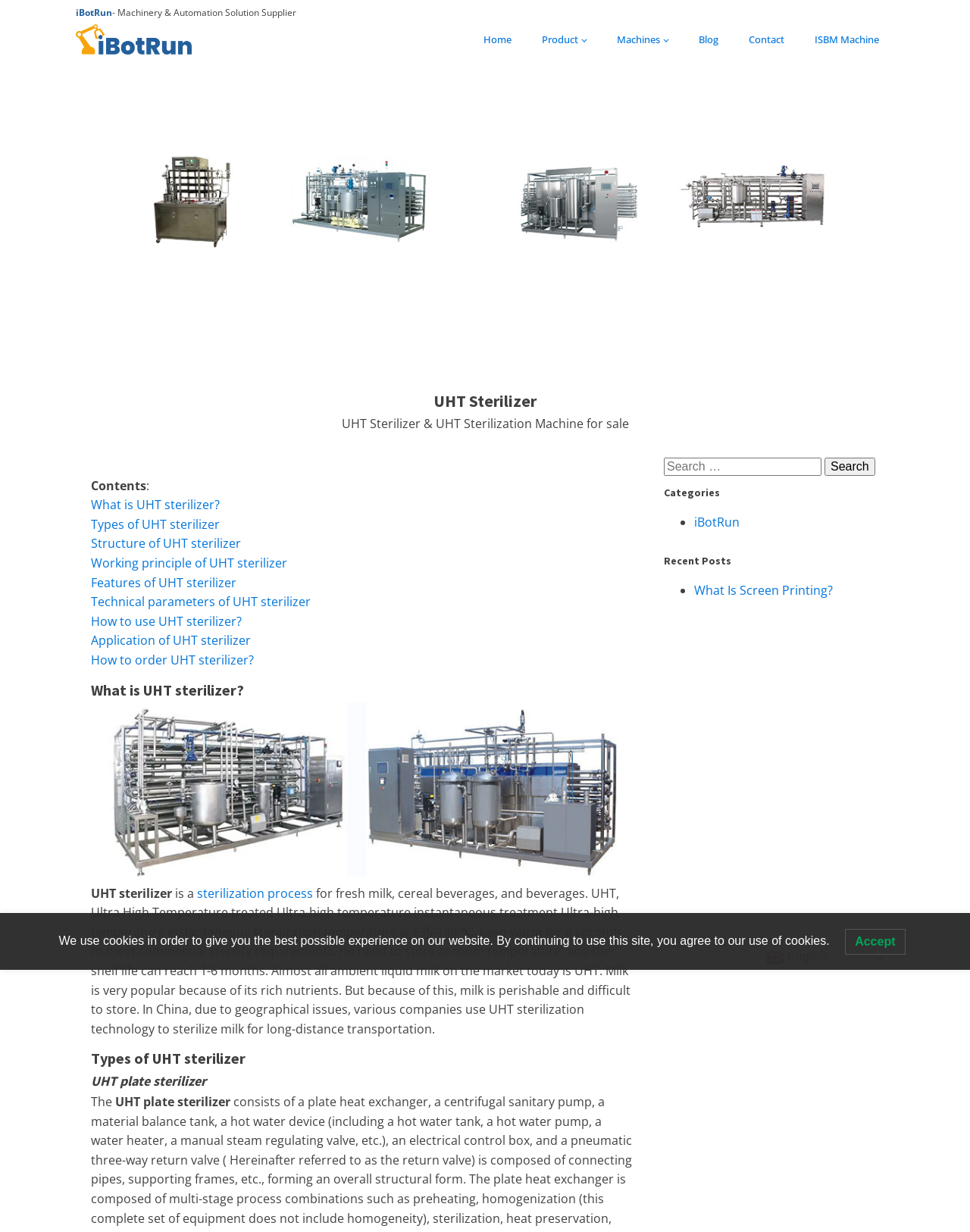Pinpoint the bounding box coordinates of the area that must be clicked to complete this instruction: "Read the article about Las Vegas Myths".

None